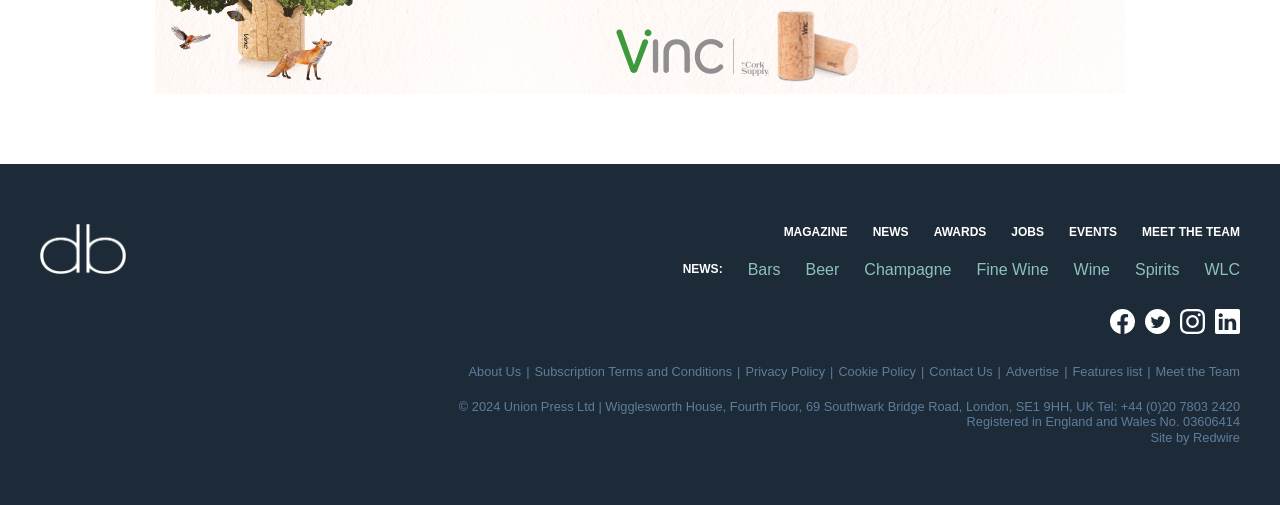What is the contact phone number of the company?
Please give a detailed and elaborate answer to the question based on the image.

The contact phone number of the company can be found at the bottom of the page, in the footer section, which contains the text '+44 (0)20 7803 2420'.